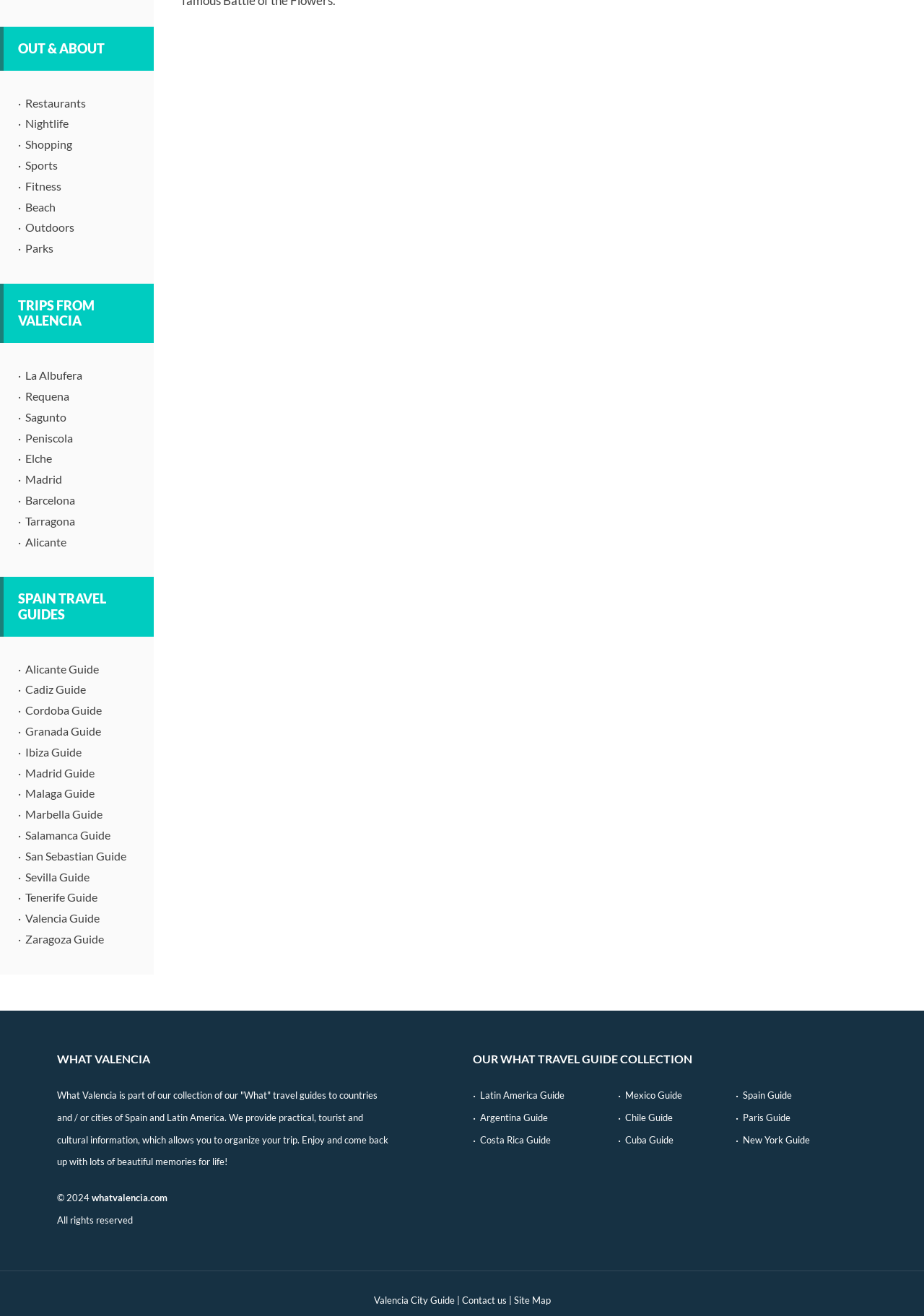Provide your answer in one word or a succinct phrase for the question: 
What is the copyright year of the website?

2024